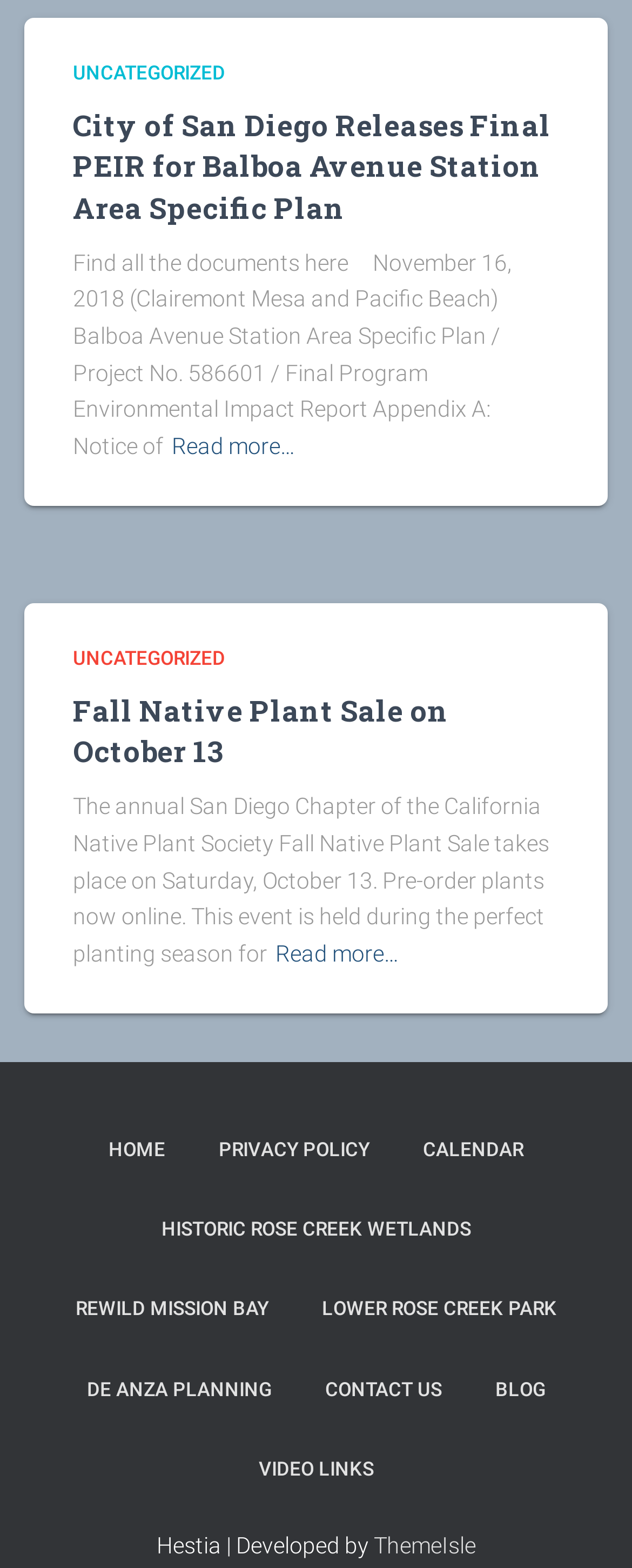What is the name of the developer of the website?
Using the image, provide a detailed and thorough answer to the question.

I looked at the footer section and found a text 'Hestia | Developed by' followed by a link 'ThemeIsle', which indicates that ThemeIsle is the developer of the website.